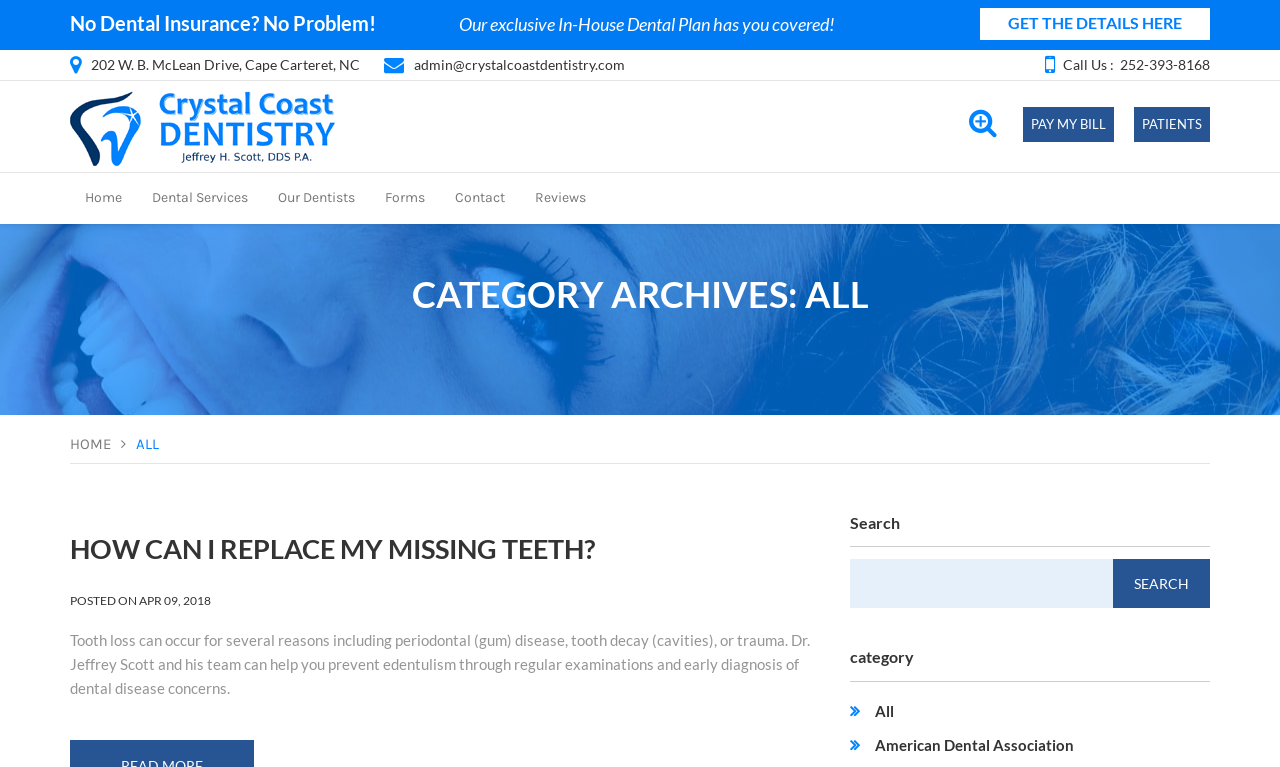Identify the bounding box coordinates of the clickable region required to complete the instruction: "Read the 'About Newbigin' section". The coordinates should be given as four float numbers within the range of 0 and 1, i.e., [left, top, right, bottom].

None